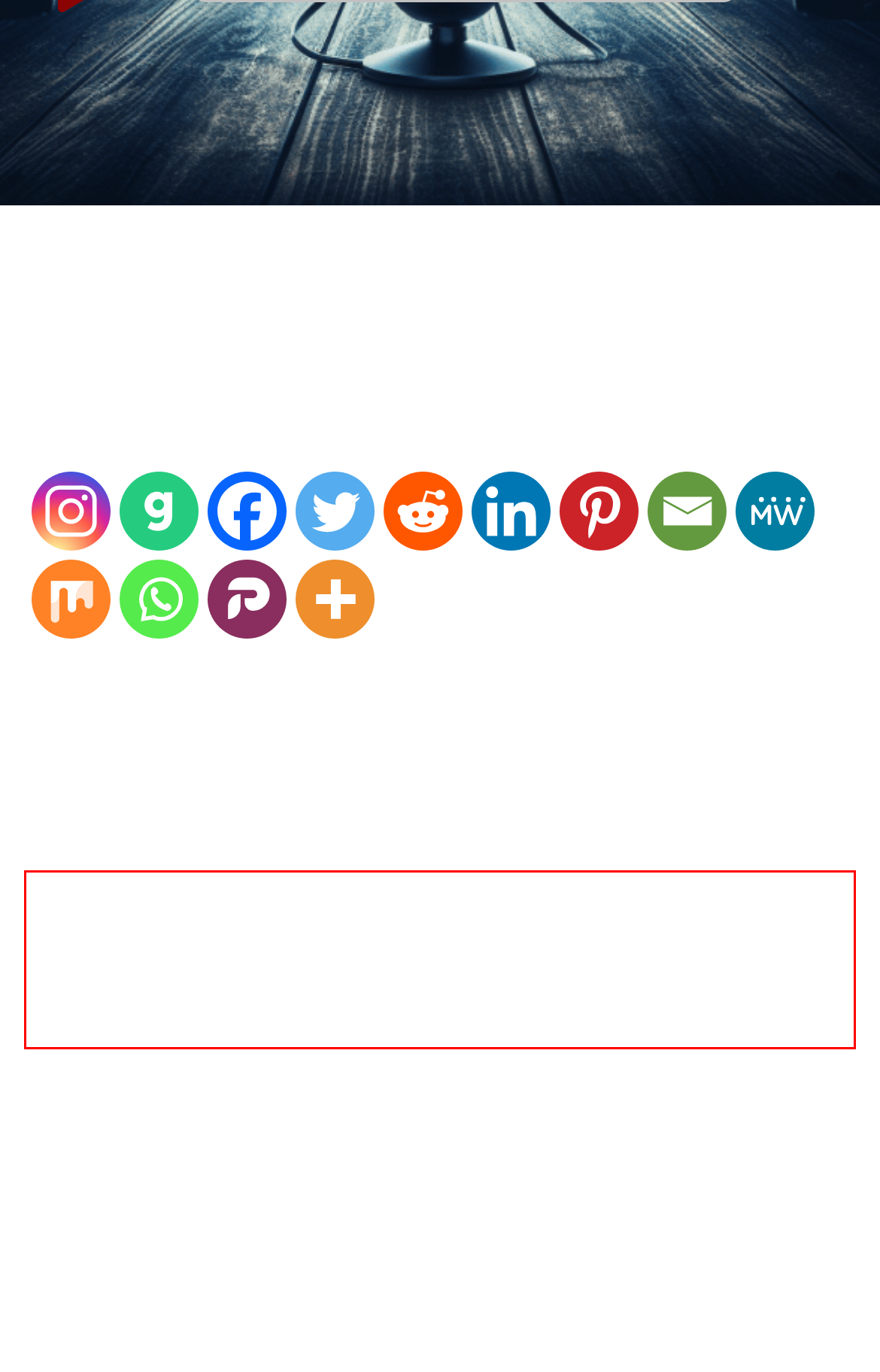Given a screenshot of a webpage with a red bounding box, extract the text content from the UI element inside the red bounding box.

Join us while we break down crop circles and faith all while looking for our Tin Foil Hats. Long live Flark Cameron!